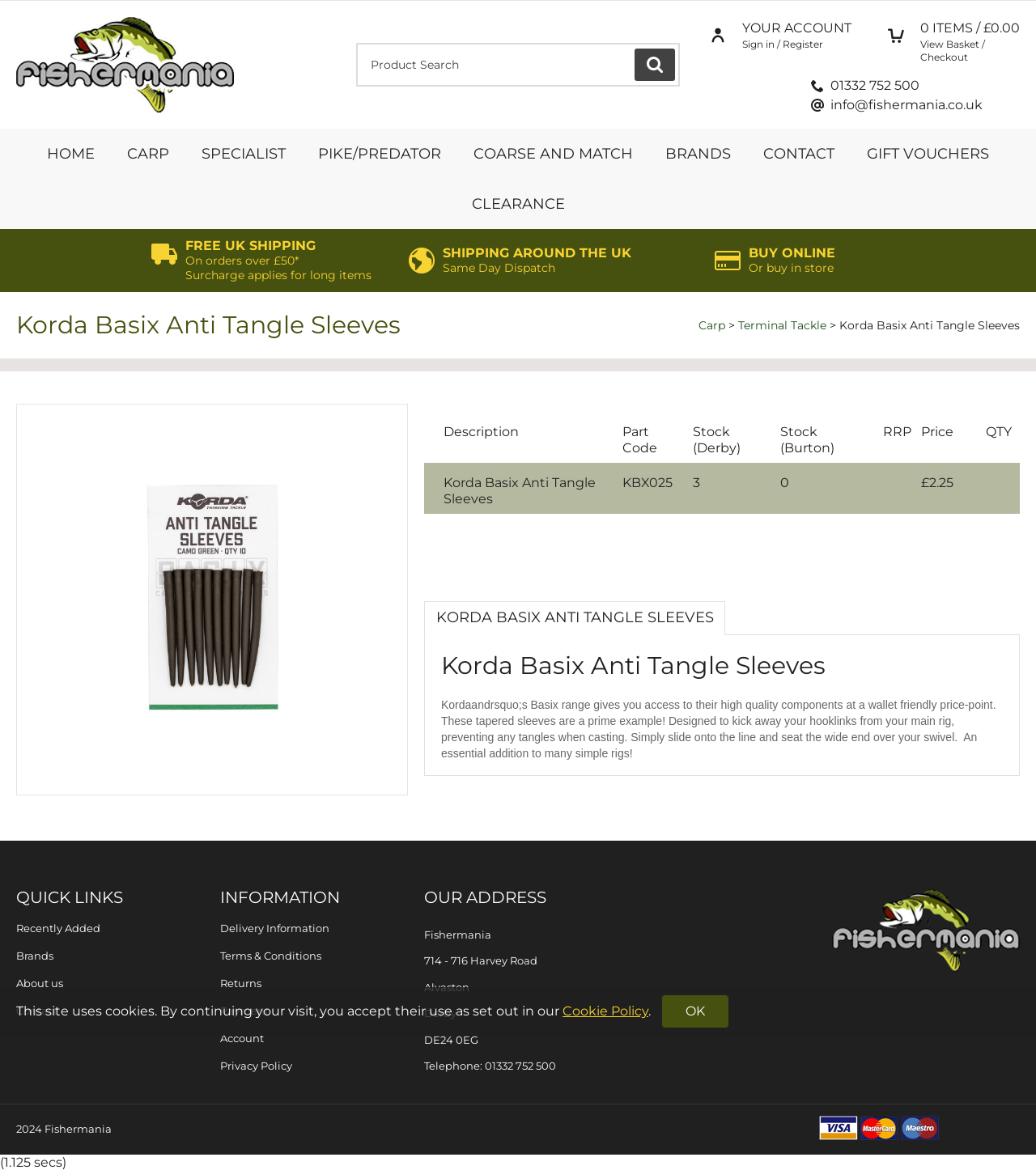What is the name of the product?
Provide an in-depth and detailed explanation in response to the question.

The product name can be found in the heading element on the webpage, which is 'Korda Basix Anti Tangle Sleeves'. This is also confirmed by the image description and the table headers.